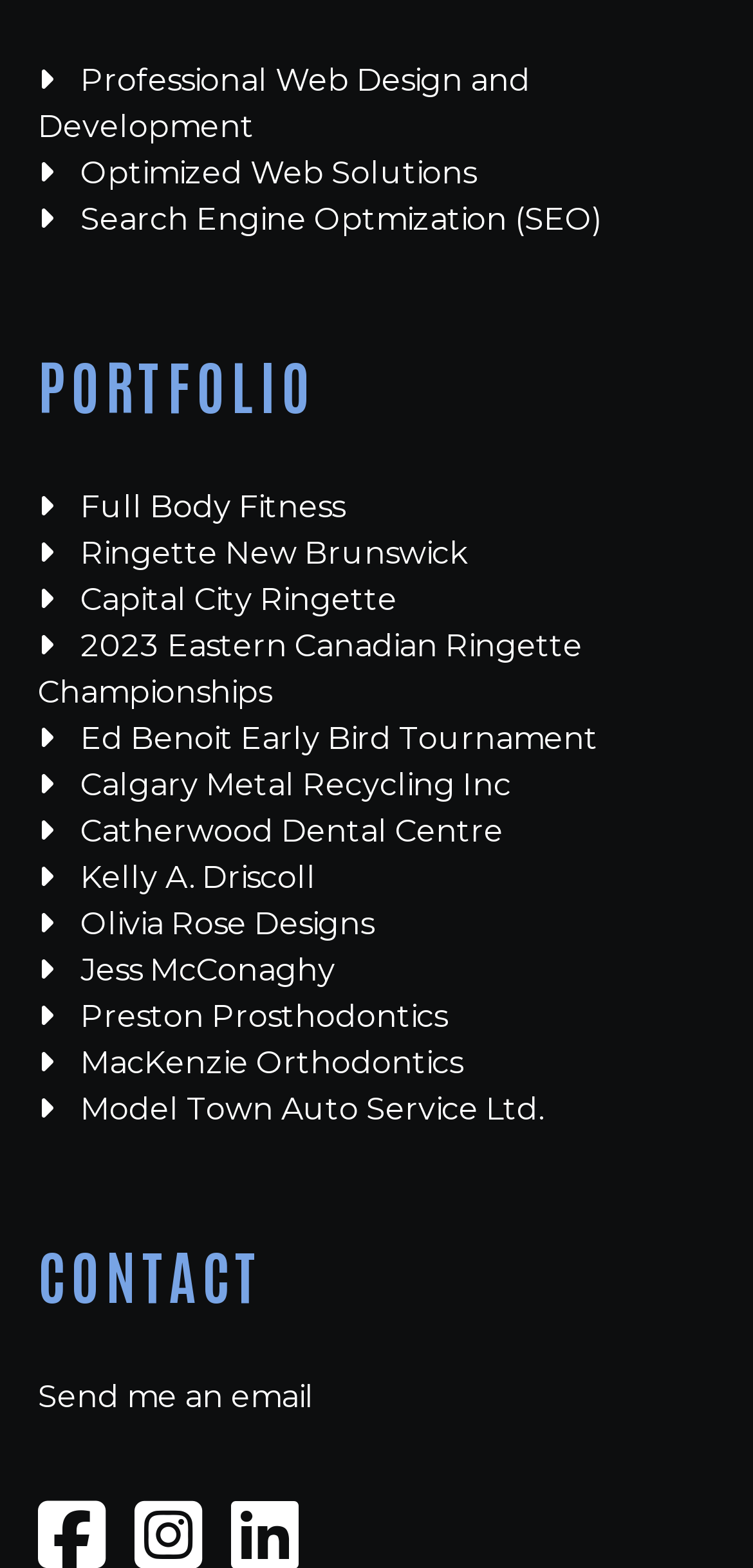Reply to the question with a single word or phrase:
How many headings are on this webpage?

2